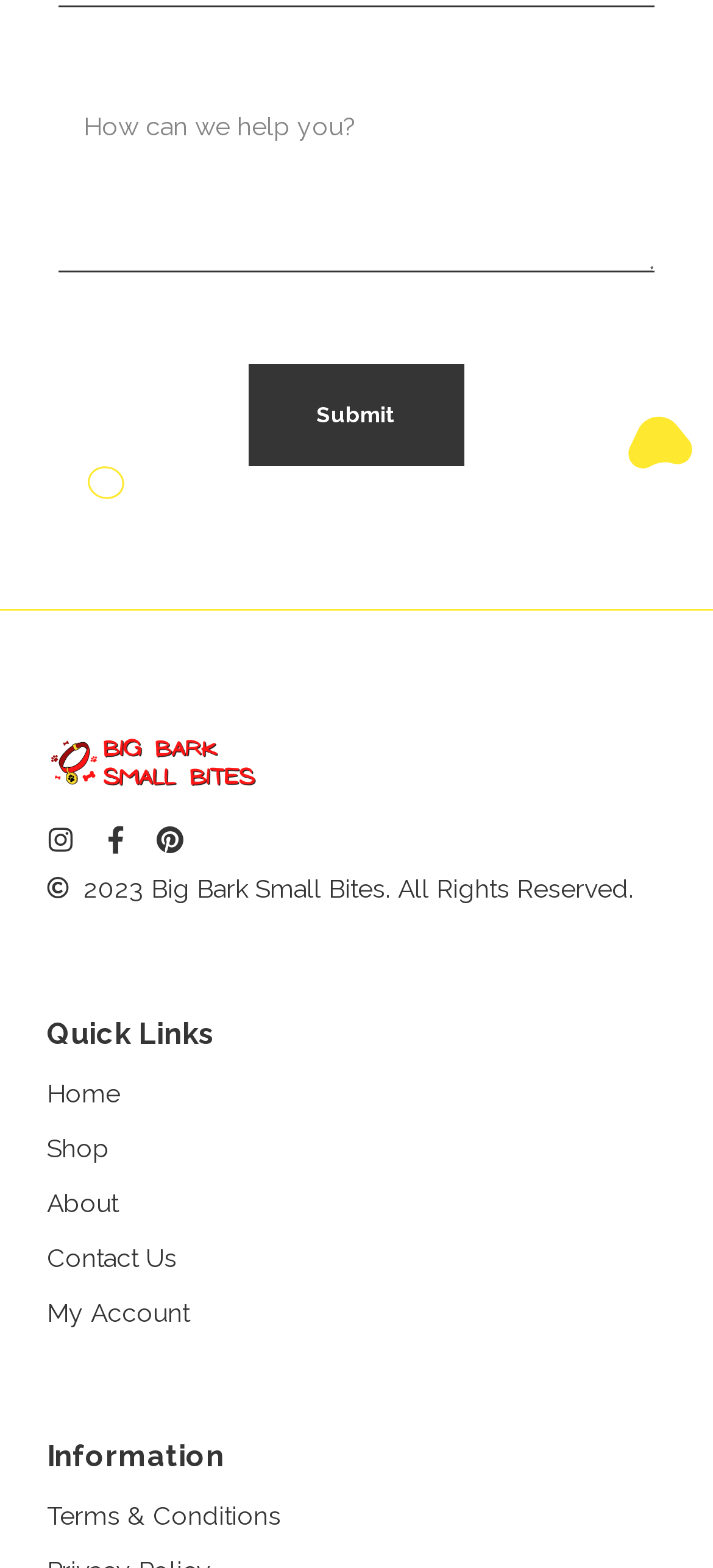Please determine the bounding box coordinates for the element that should be clicked to follow these instructions: "contact us".

[0.066, 0.79, 0.934, 0.815]